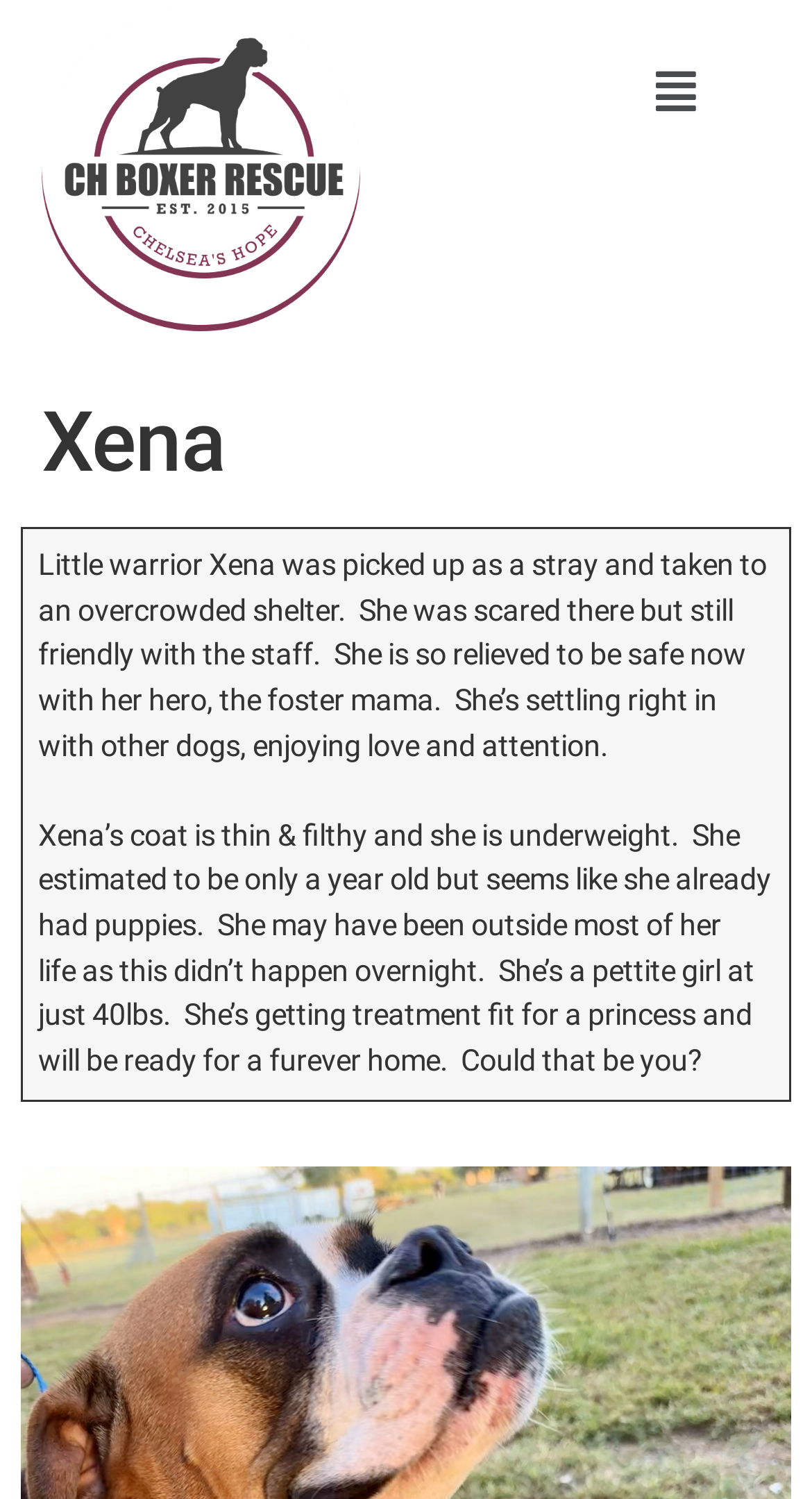Construct a comprehensive description capturing every detail on the webpage.

The webpage is about a dog named Xena, a little warrior who was picked up as a stray and taken to an overcrowded shelter. At the top of the page, there is a link on the left side and a menu button on the right side with an icon. Below the menu button, there is a header section with a heading that reads "Xena". 

To the right of the header, there is a figure that takes up most of the page's width. Inside the figure, there is a table with a single row and cell that contains a paragraph of text. The text describes Xena's story, including her background, personality, and current situation. The text is quite detailed, mentioning that Xena is settling in with other dogs, enjoying love and attention, and receiving treatment for her thin coat and underweight condition. The text also mentions that Xena is estimated to be only a year old, may have had puppies, and is currently 40lbs. The paragraph ends with a question, asking if the reader could be Xena's forever home.